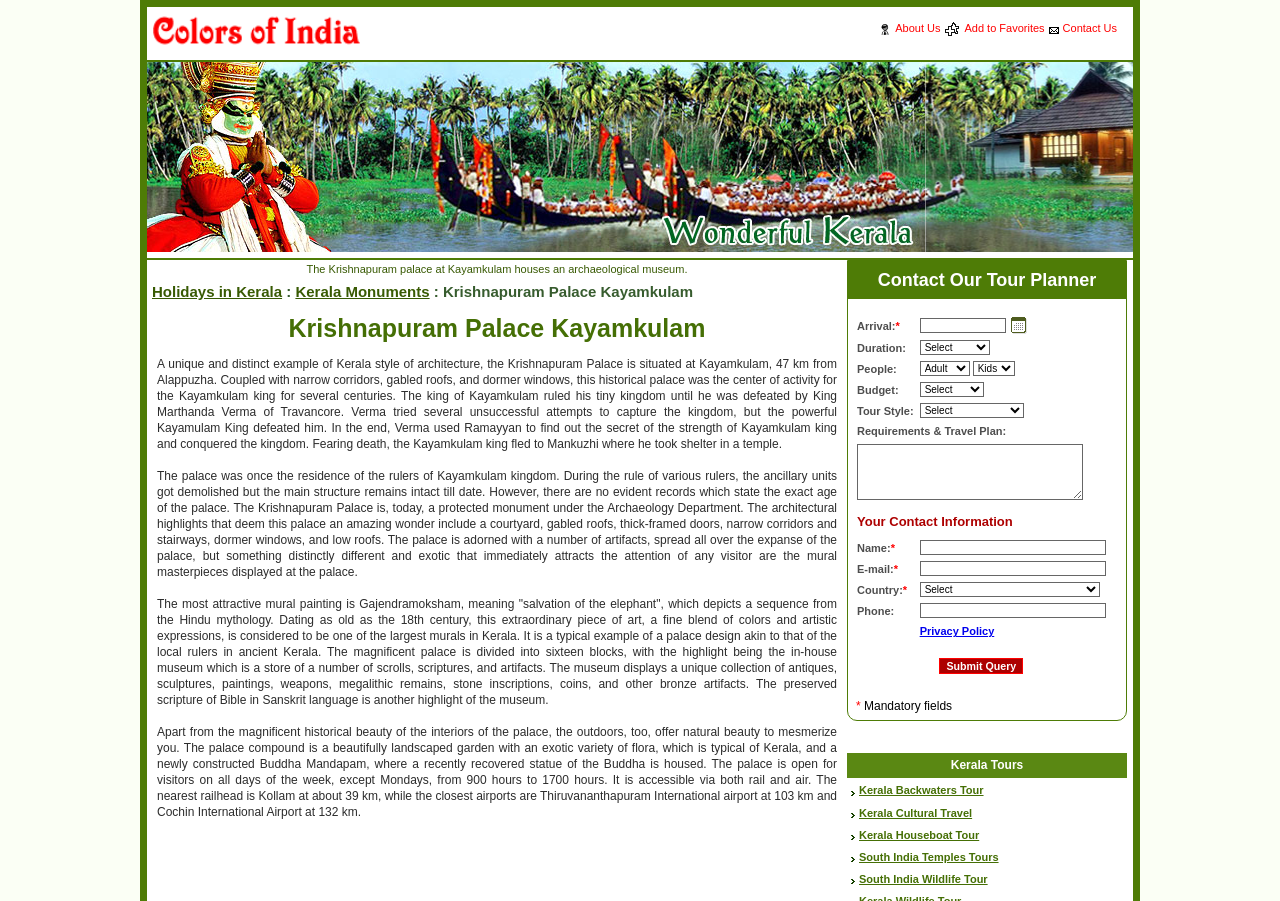What is the purpose of the museum in the Krishnapuram Palace?
Look at the screenshot and provide an in-depth answer.

The webpage mentions that the museum in the Krishnapuram Palace displays a unique collection of antiques, sculptures, paintings, and other artifacts, which suggests that the purpose of the museum is to showcase these items.